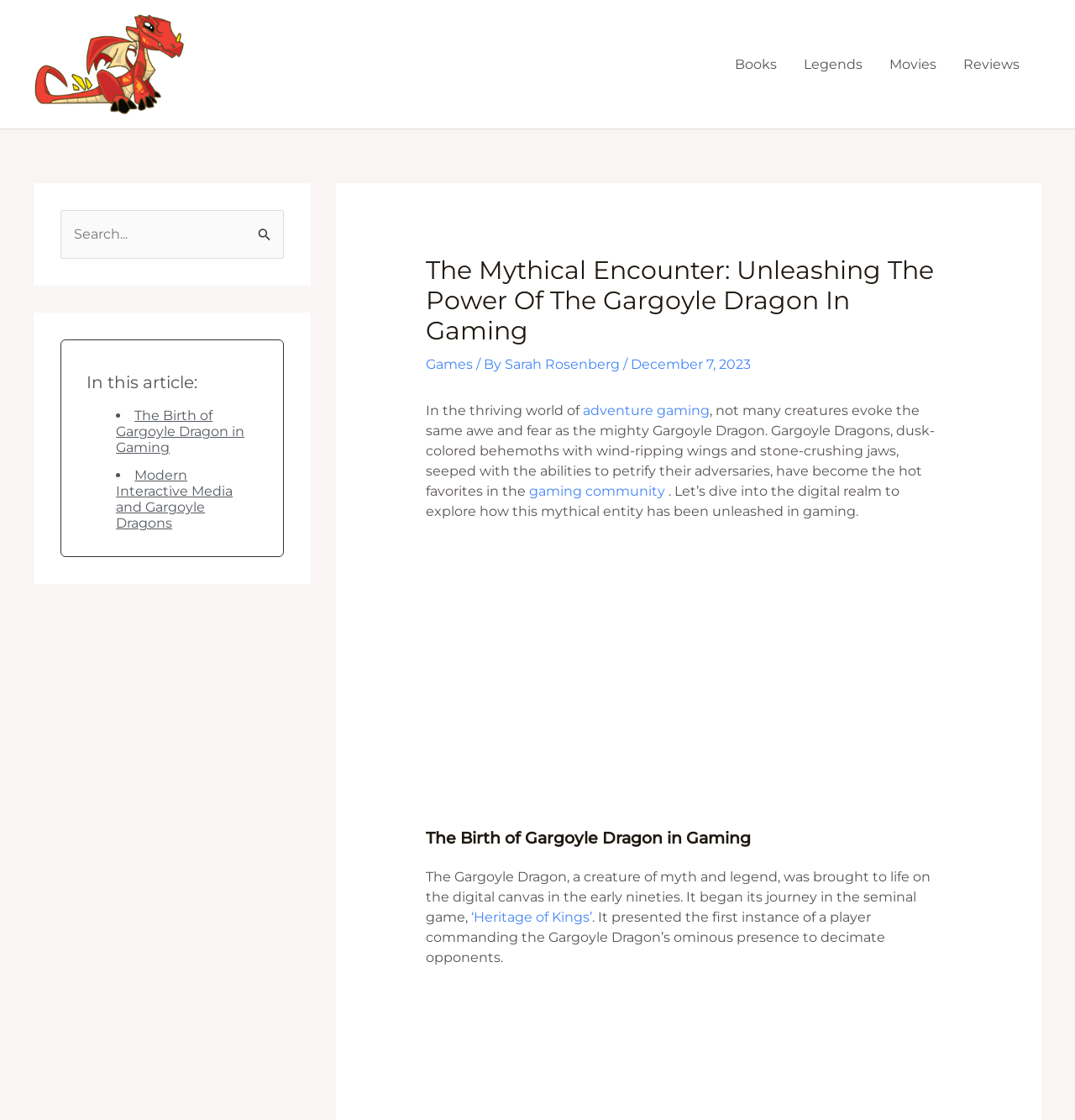What is the topic of the article?
Answer the question in as much detail as possible.

The topic of the article can be inferred from the heading 'The Mythical Encounter: Unleashing The Power Of The Gargoyle Dragon In Gaming' and the content of the article, which discusses the Gargoyle Dragon's presence in the gaming world.